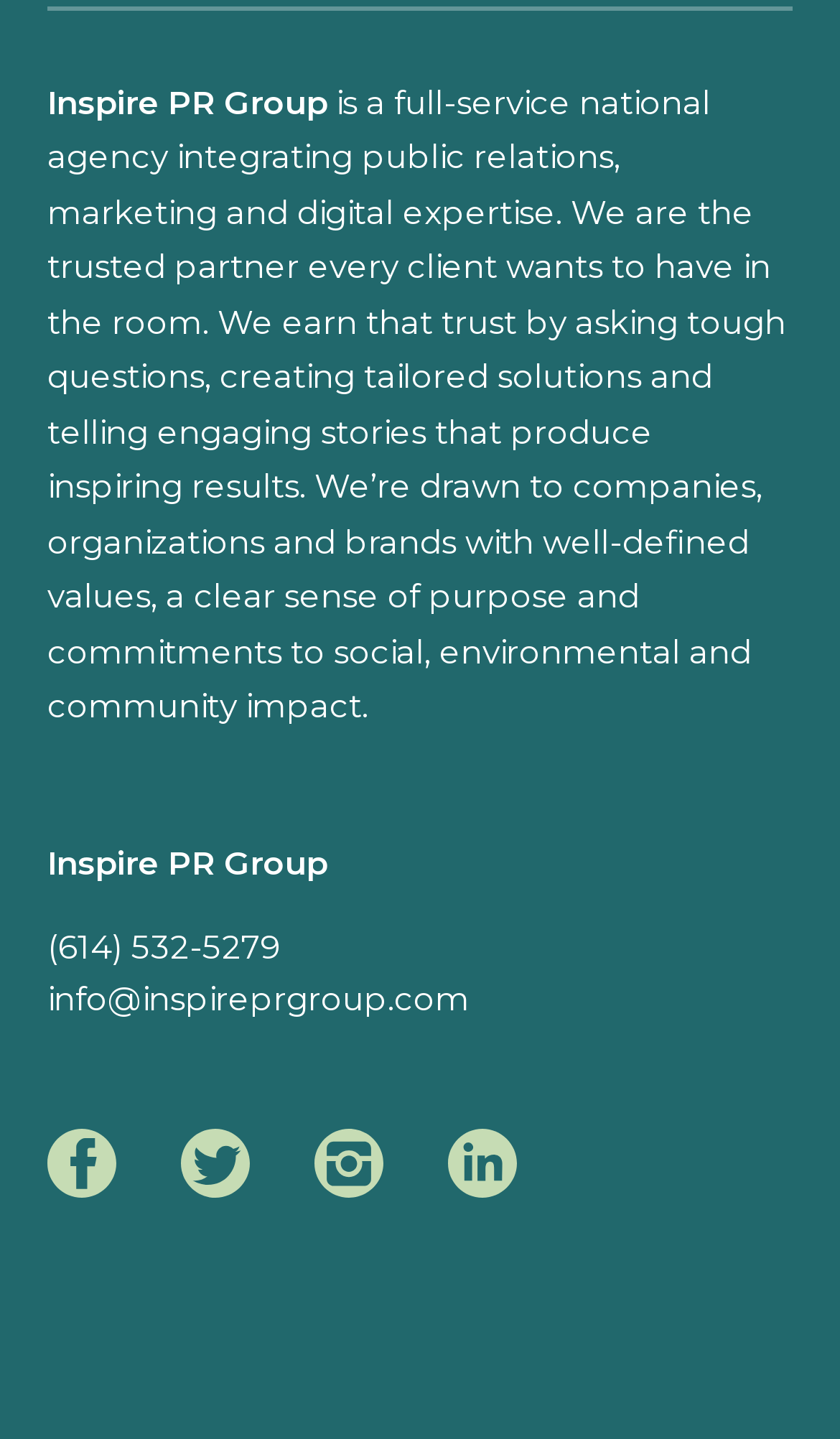Please examine the image and answer the question with a detailed explanation:
What is the email address of the company?

The email address can be found in the link element with the text 'info@inspireprgroup.com' located below the phone number, with a bounding box of [0.056, 0.68, 0.559, 0.708].